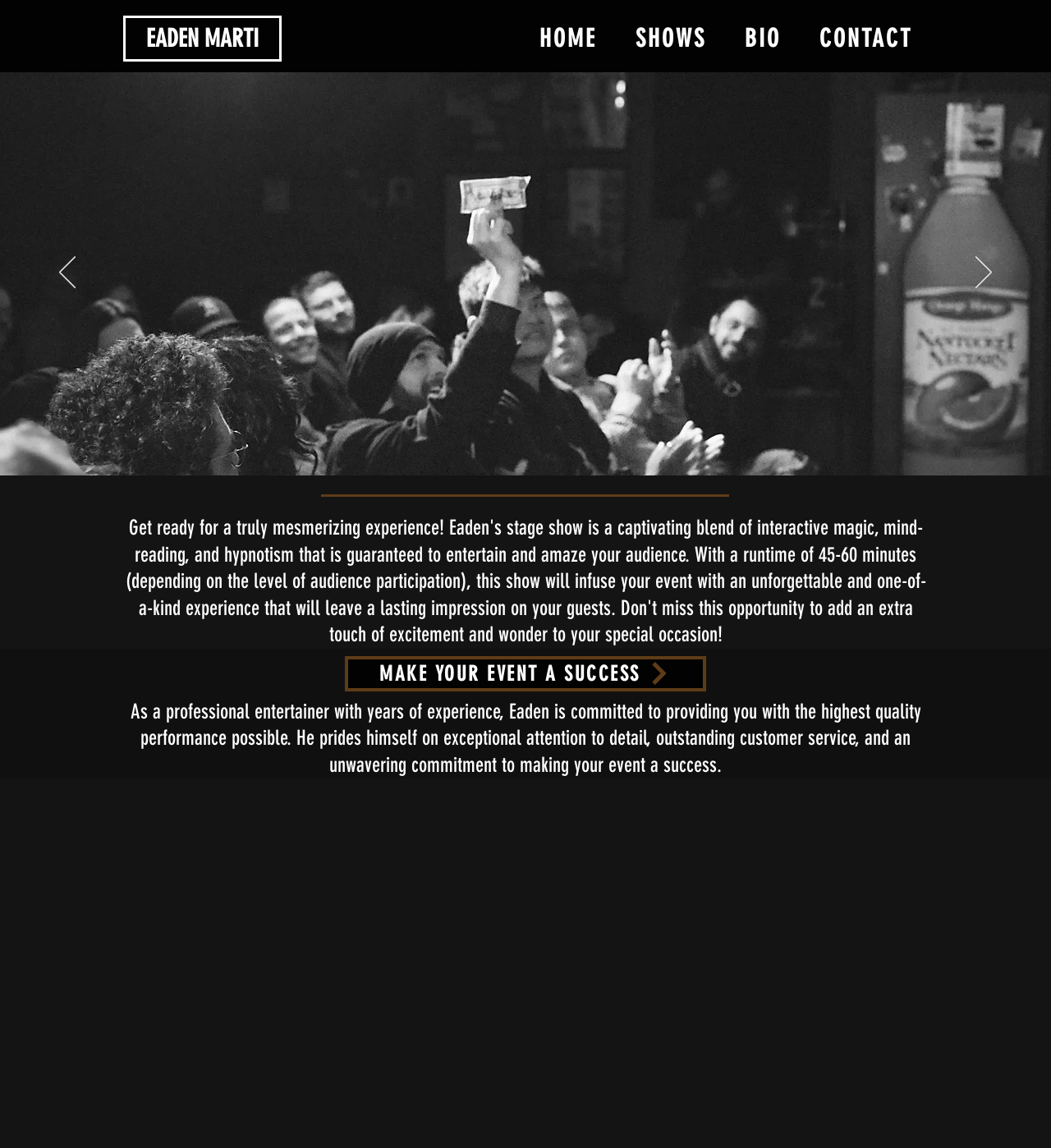Please find the bounding box coordinates of the element that must be clicked to perform the given instruction: "Navigate to the 'HOME' page". The coordinates should be four float numbers from 0 to 1, i.e., [left, top, right, bottom].

[0.498, 0.014, 0.583, 0.054]